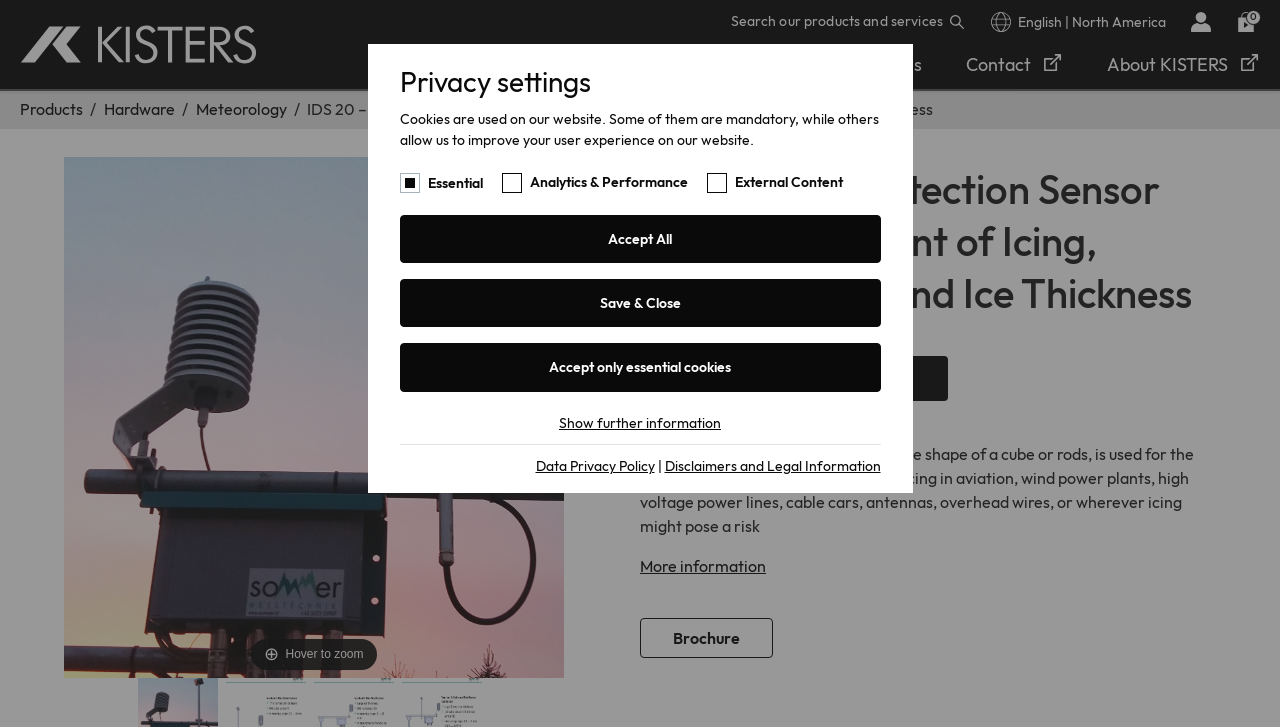Locate the bounding box coordinates of the area to click to fulfill this instruction: "Search for products and services". The bounding box should be presented as four float numbers between 0 and 1, in the order [left, top, right, bottom].

[0.524, 0.015, 0.759, 0.044]